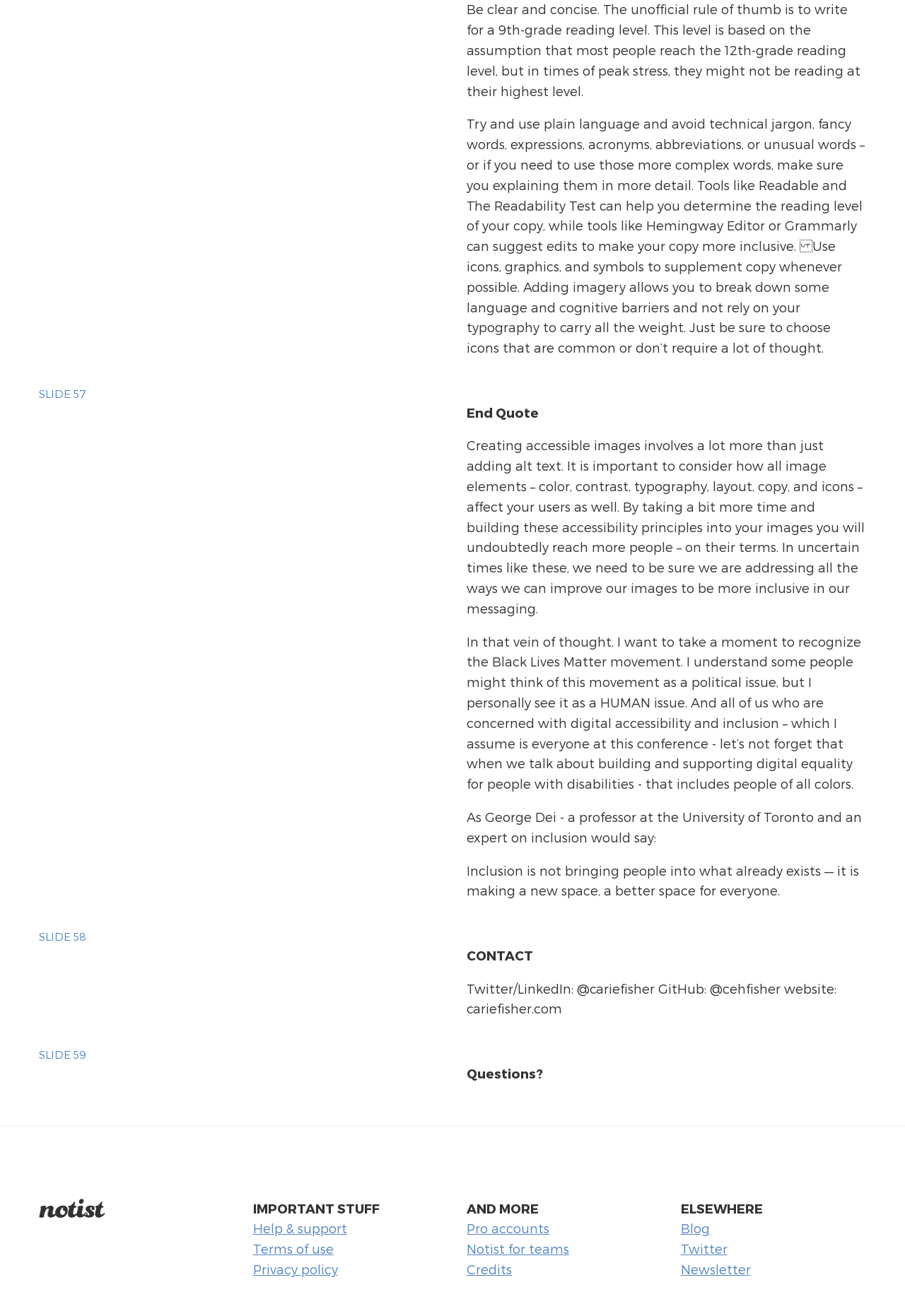Determine the bounding box coordinates for the area you should click to complete the following instruction: "Check the 'Twitter' link".

[0.752, 0.943, 0.804, 0.954]